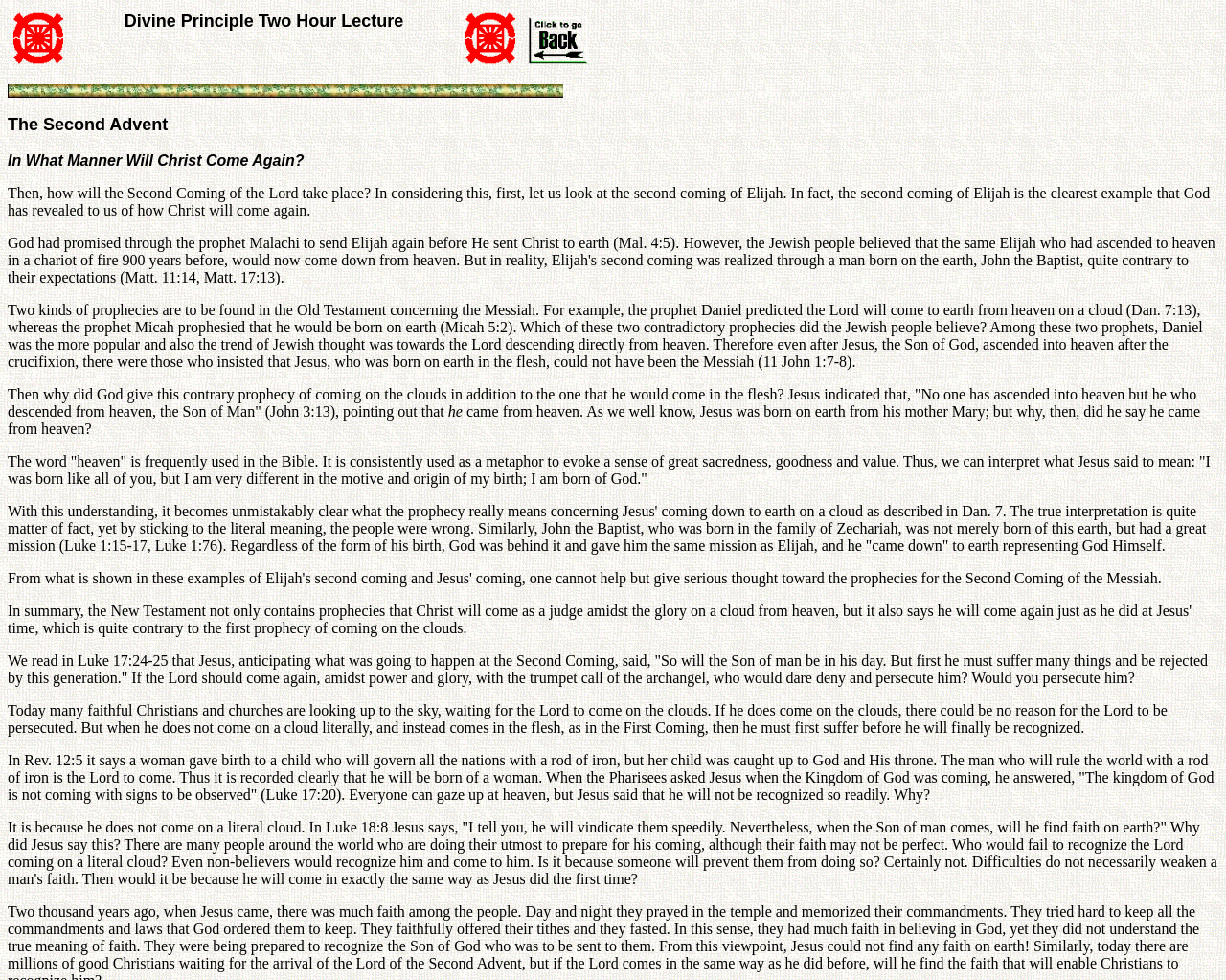Provide a short answer to the following question with just one word or phrase: What is the purpose of the prophecy of coming on the clouds?

To test faith